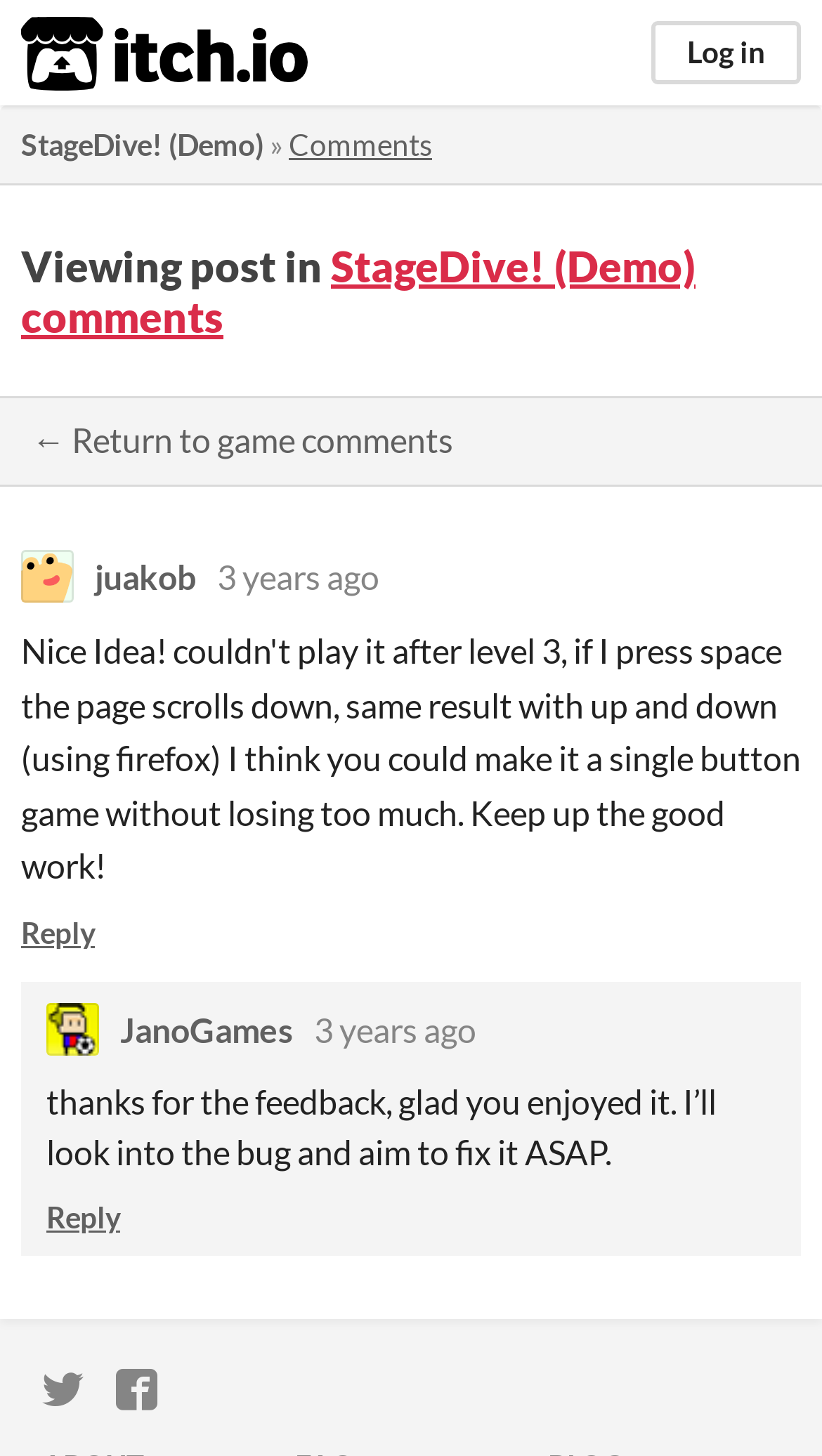Provide your answer to the question using just one word or phrase: How many years ago was the first comment posted?

3 years